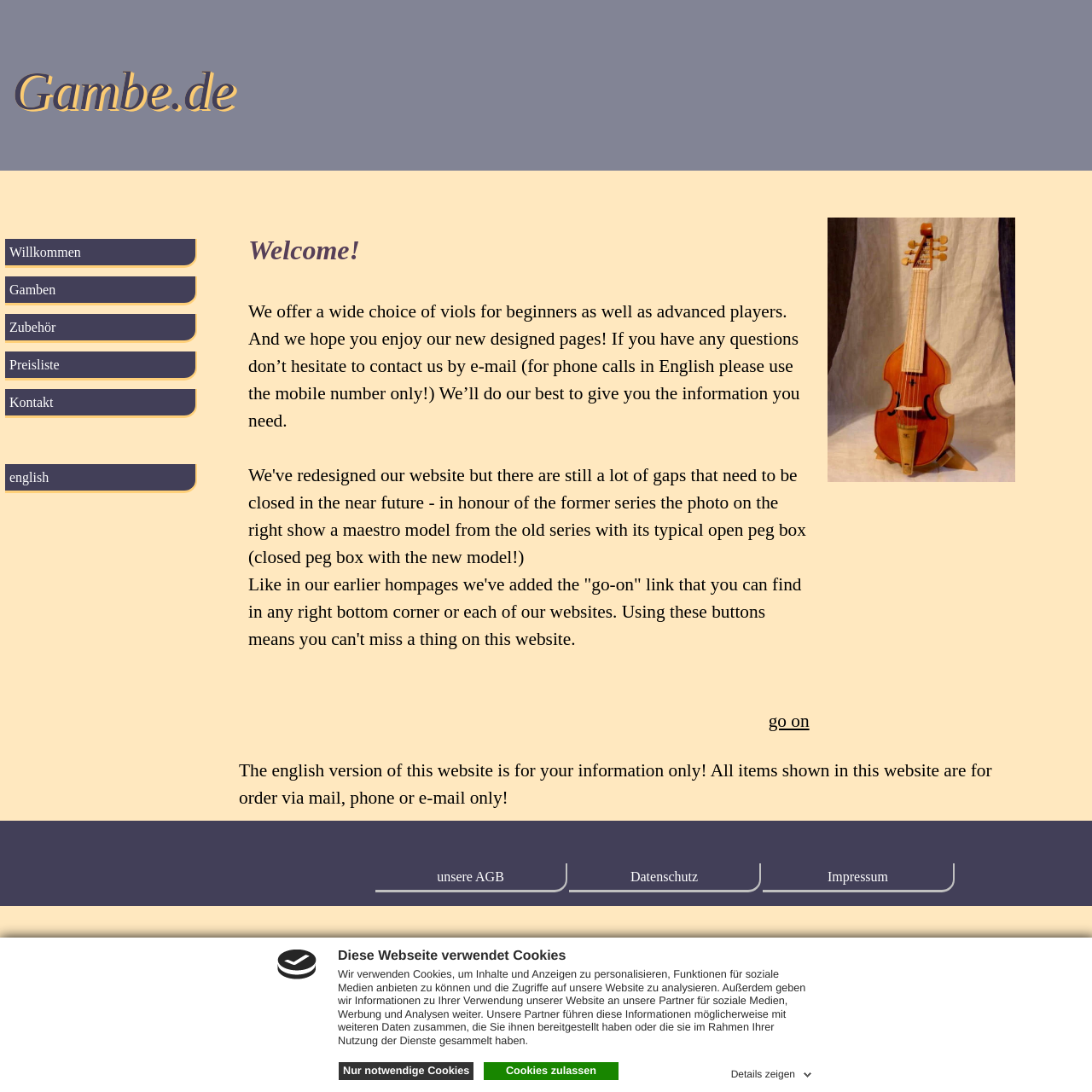Find the bounding box coordinates of the element's region that should be clicked in order to follow the given instruction: "Click on the 'Willkommen' link". The coordinates should consist of four float numbers between 0 and 1, i.e., [left, top, right, bottom].

[0.009, 0.219, 0.175, 0.243]